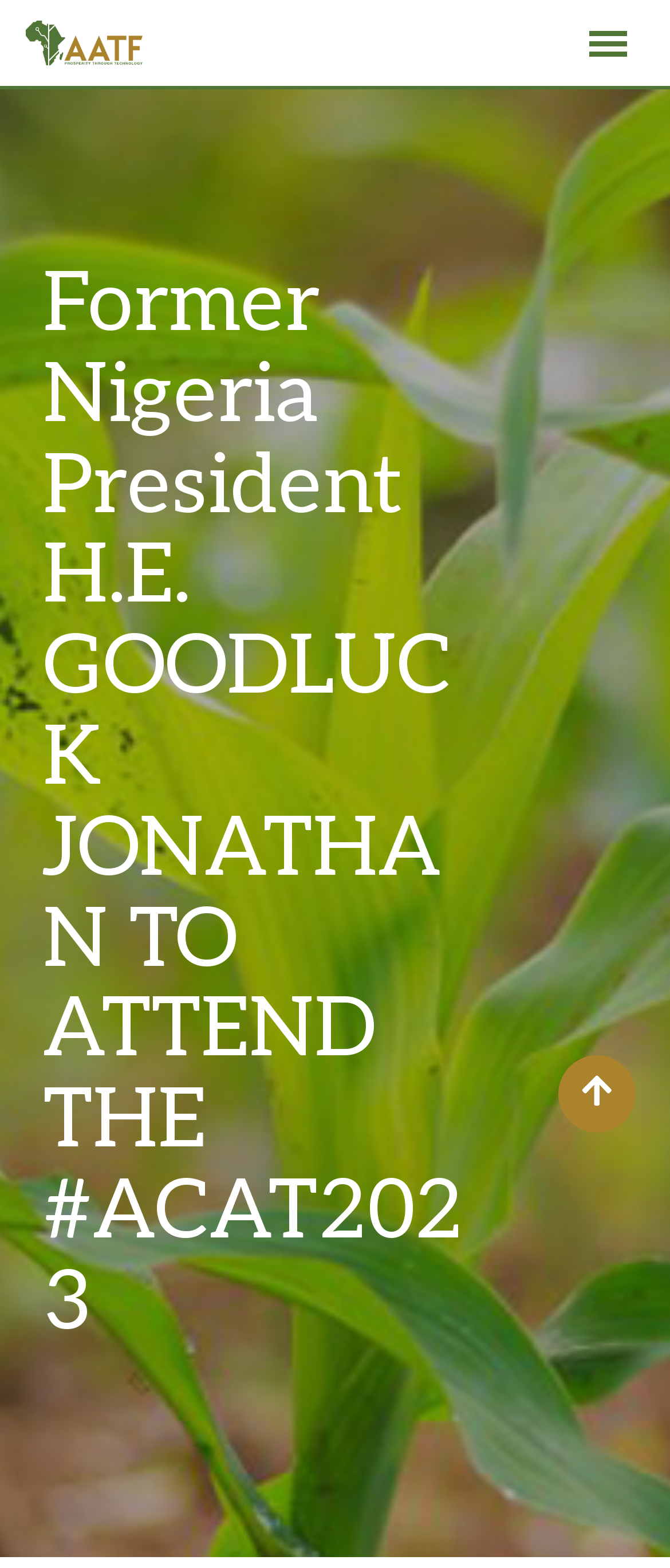Determine the title of the webpage and give its text content.

Former Nigeria President H.E. GOODLUCK JONATHAN TO ATTEND THE #ACAT2023